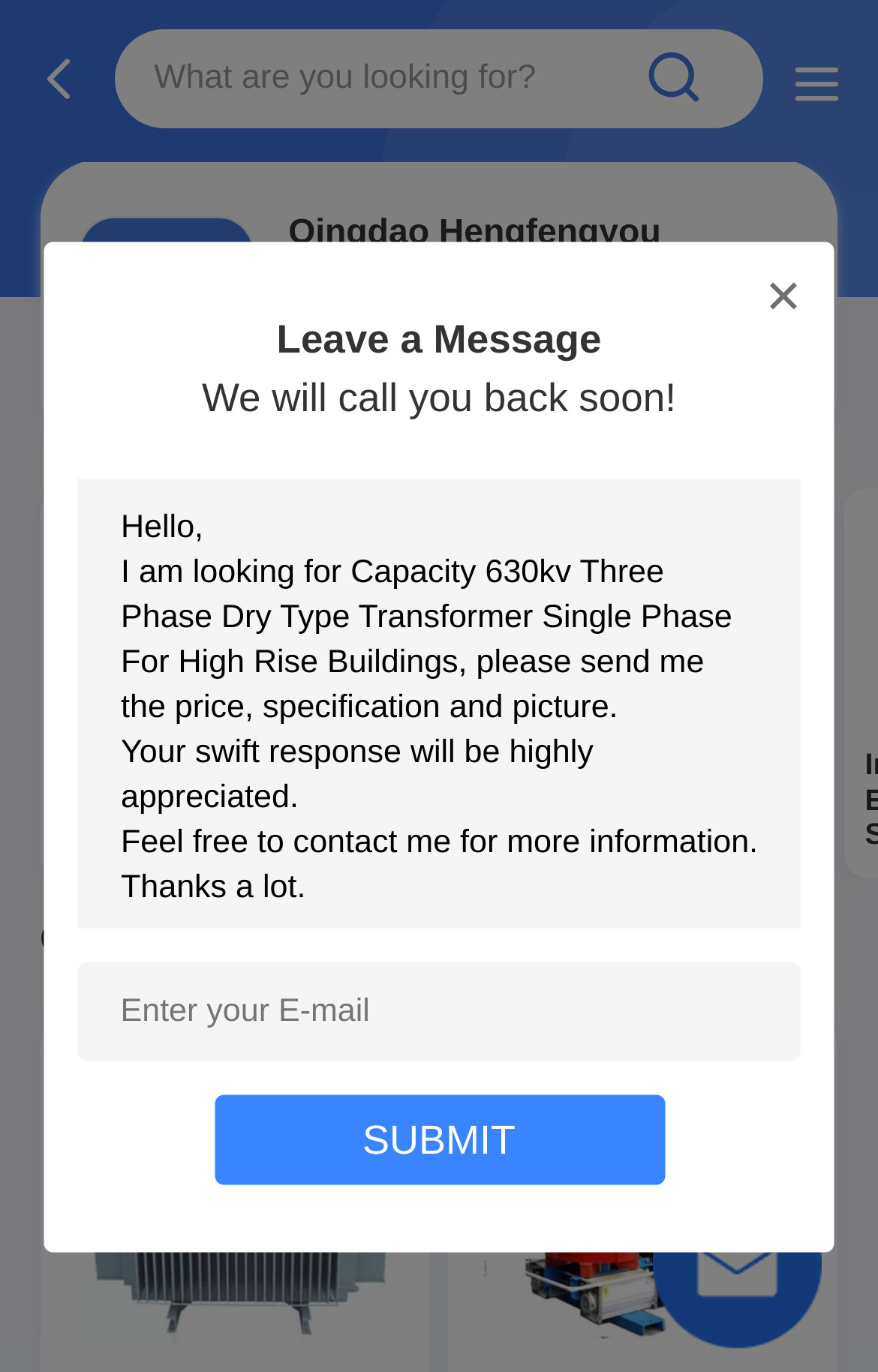How many top products are listed on the page?
Please provide a single word or phrase answer based on the image.

2